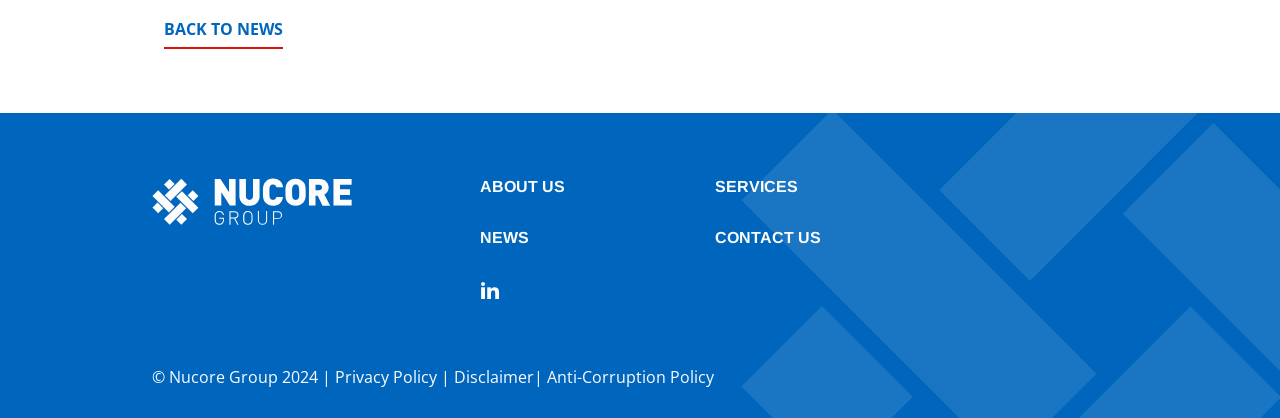Given the webpage screenshot and the description, determine the bounding box coordinates (top-left x, top-left y, bottom-right x, bottom-right y) that define the location of the UI element matching this description: Services

[0.559, 0.425, 0.623, 0.466]